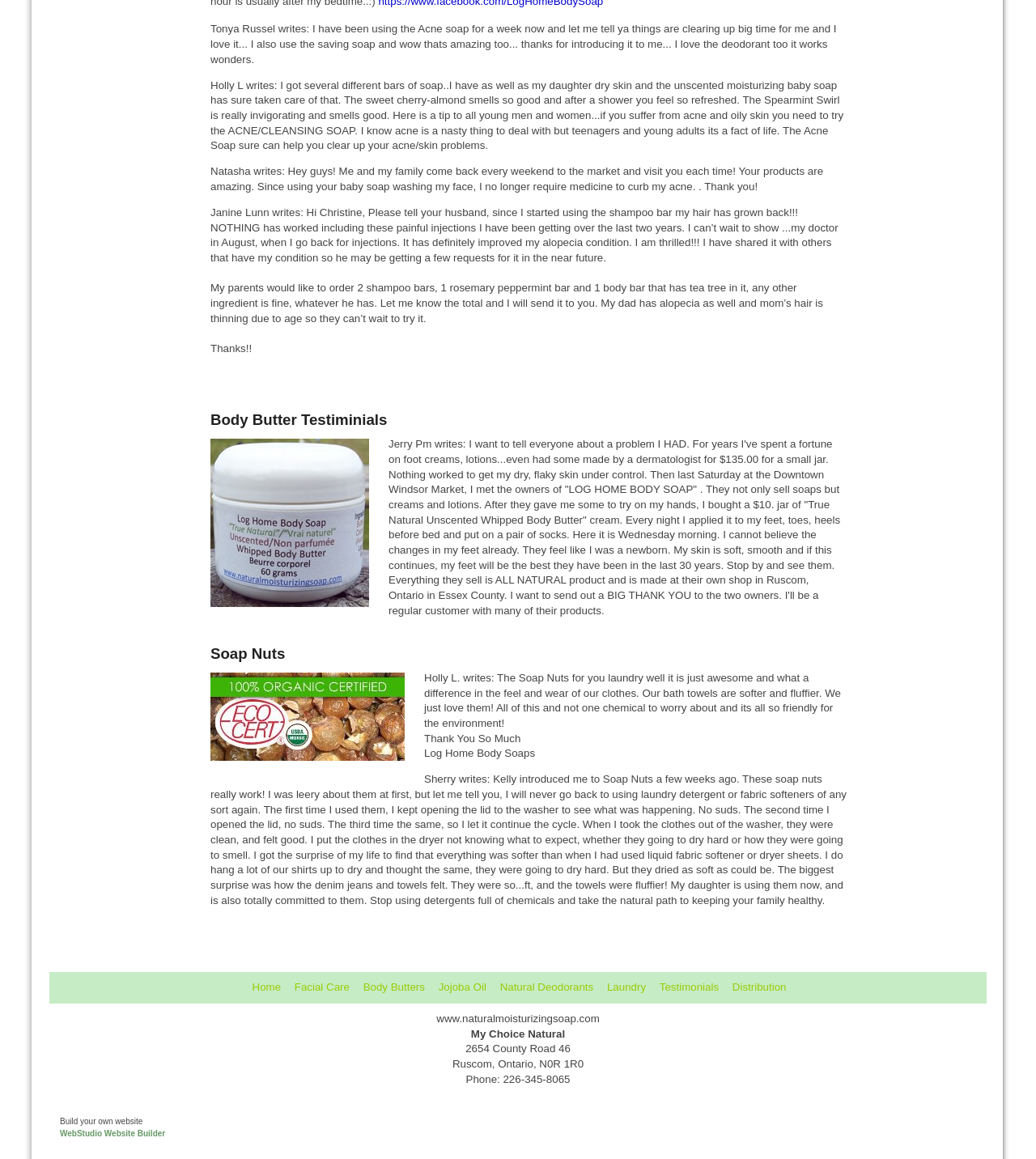Please reply to the following question with a single word or a short phrase:
What is the phone number of Log Home Body Soaps?

226-345-8065